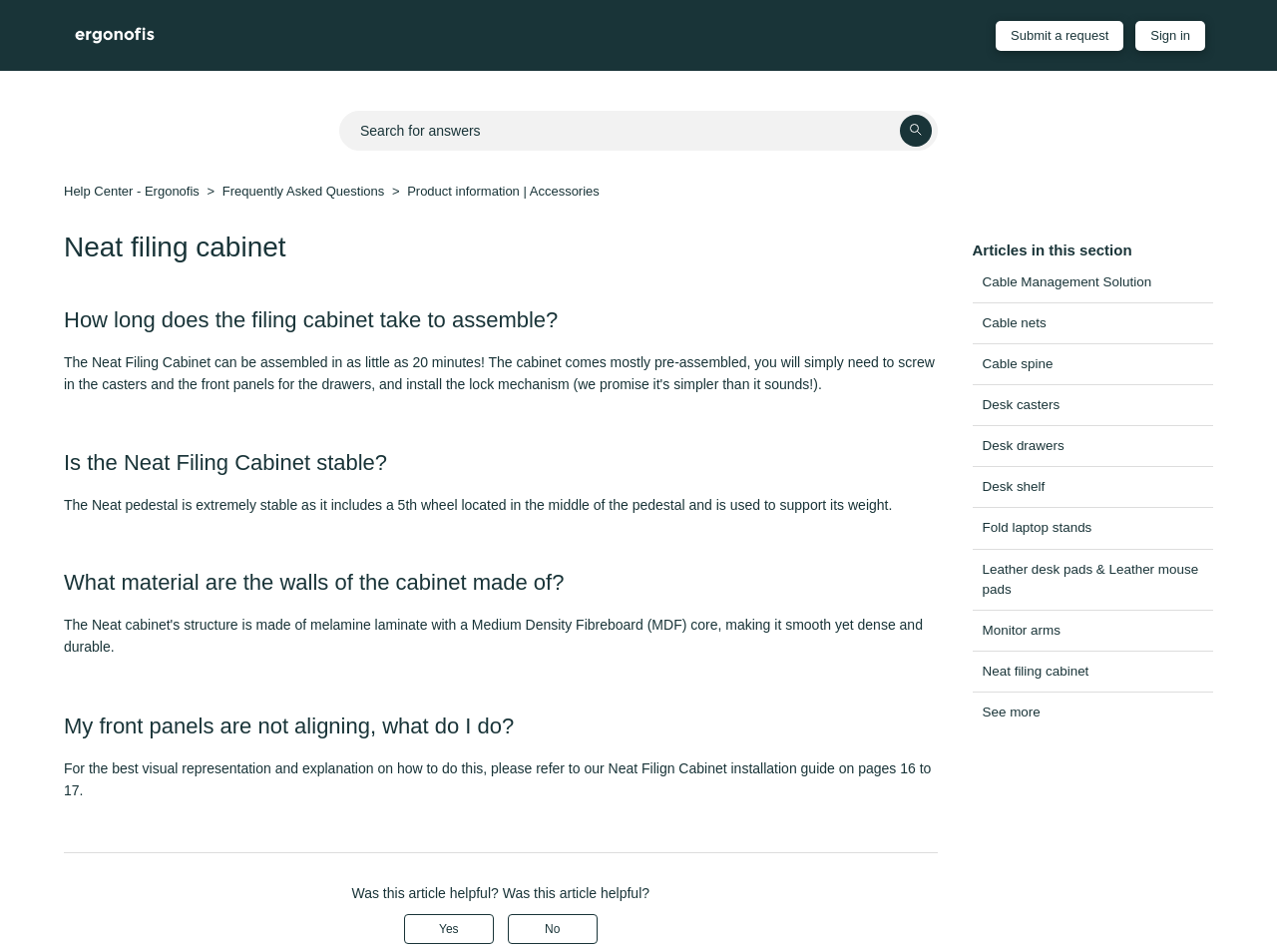Determine the bounding box coordinates of the clickable region to carry out the instruction: "Submit a request".

[0.78, 0.021, 0.88, 0.053]